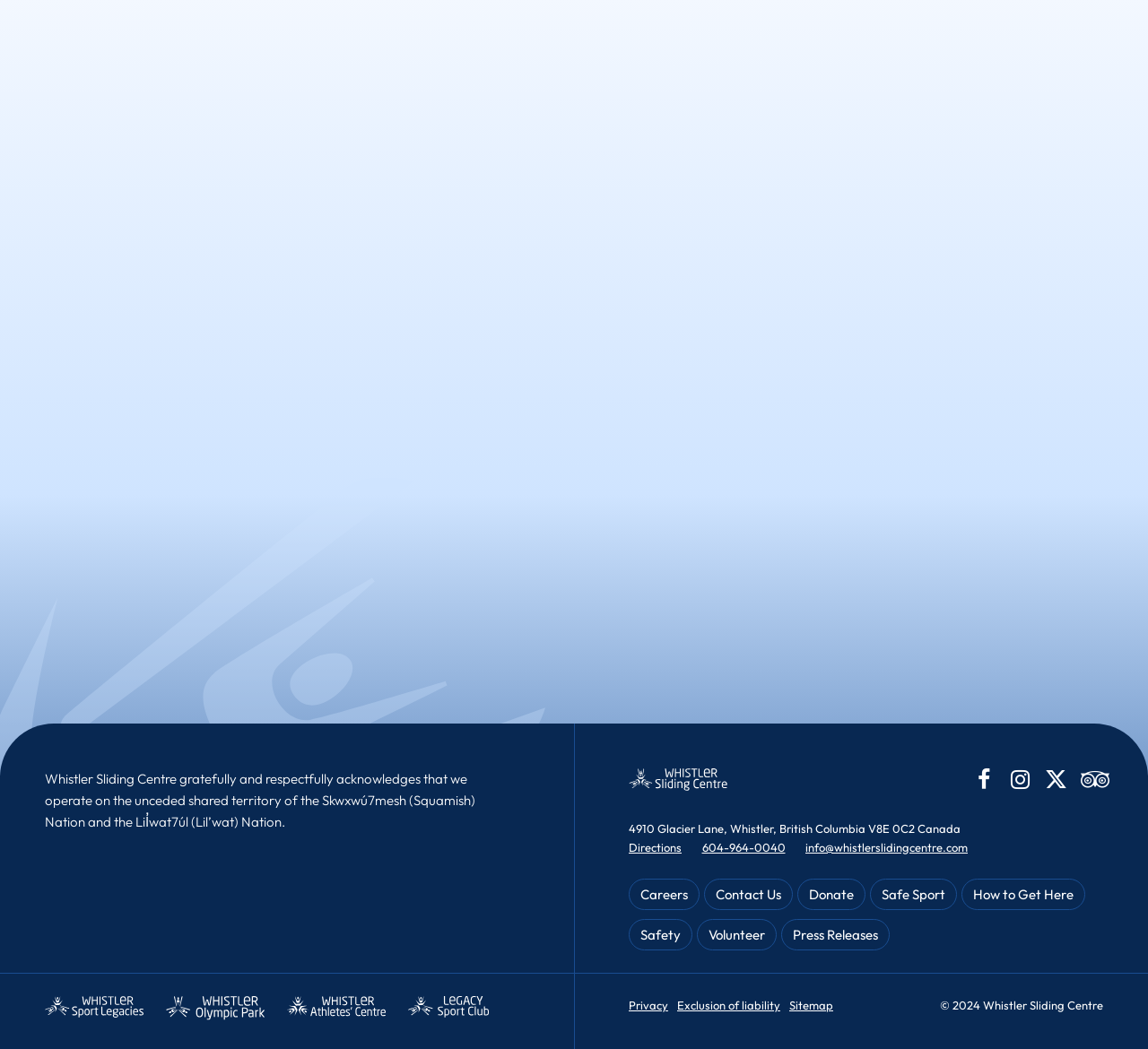Answer the question with a single word or phrase: 
What is the name of the sliding centre?

Whistler Sliding Centre